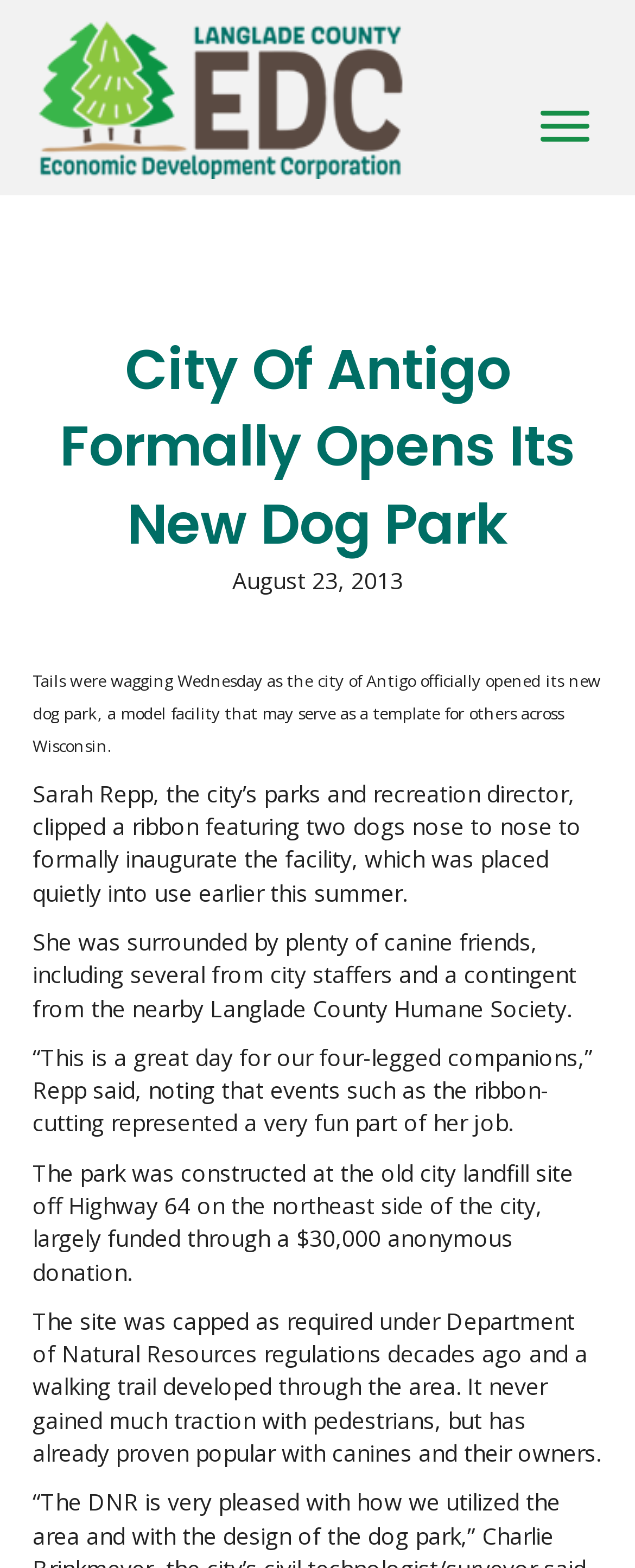Given the content of the image, can you provide a detailed answer to the question?
How much was the anonymous donation for the dog park?

I determined the answer by reading the text content of the webpage, specifically the sentence 'The park was constructed at the old city landfill site off Highway 64 on the northeast side of the city, largely funded through a $30,000 anonymous donation.'. This sentence clearly states that the anonymous donation was $30,000.